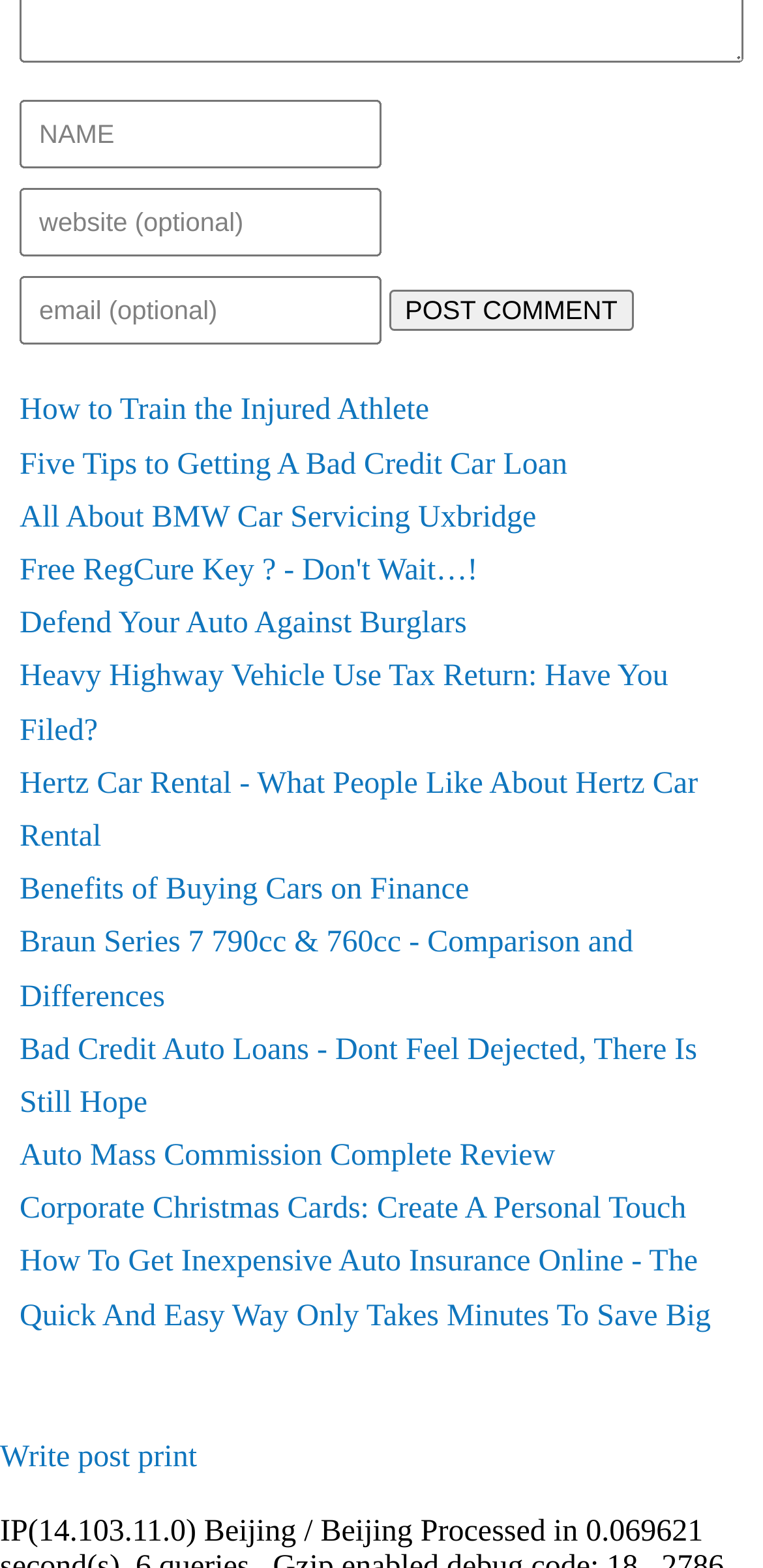Could you specify the bounding box coordinates for the clickable section to complete the following instruction: "Write a new post"?

[0.0, 0.919, 0.17, 0.94]